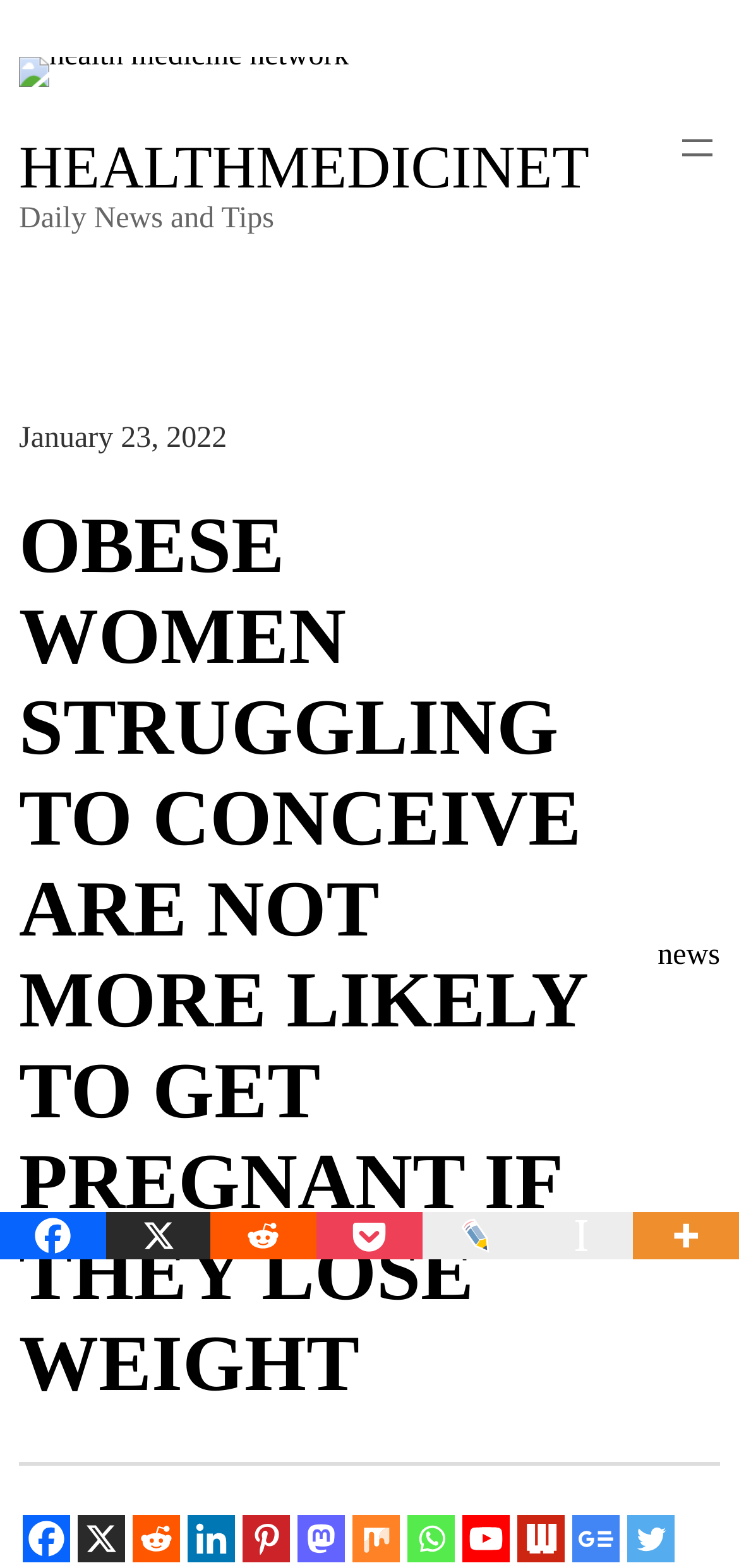Give a one-word or short phrase answer to this question: 
What is the category of the news article?

news